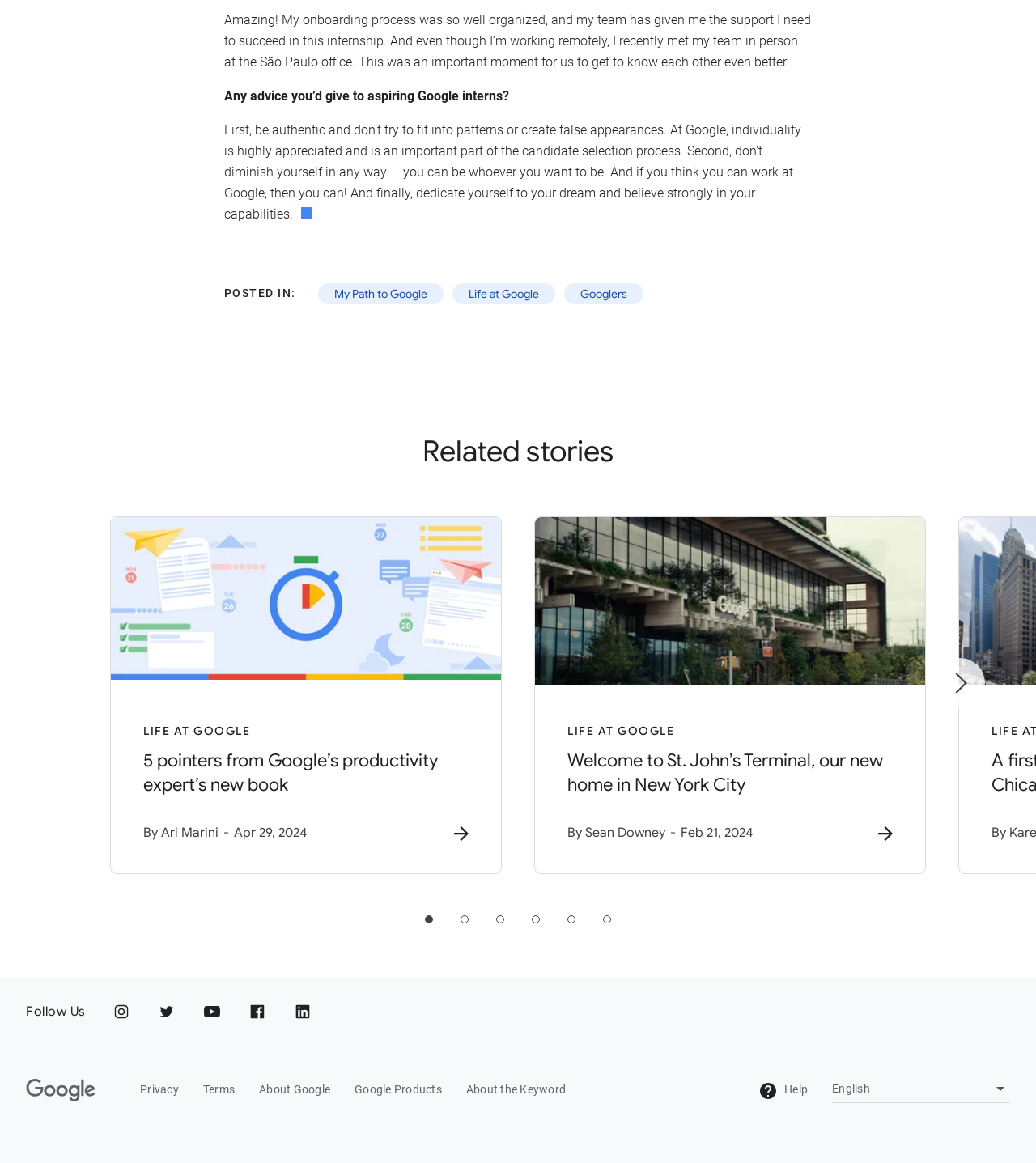What is the topic of the first related story?
Refer to the image and give a detailed answer to the query.

The first related story is about '5 pointers from Google’s productivity expert’s new book', which indicates that the topic is productivity.